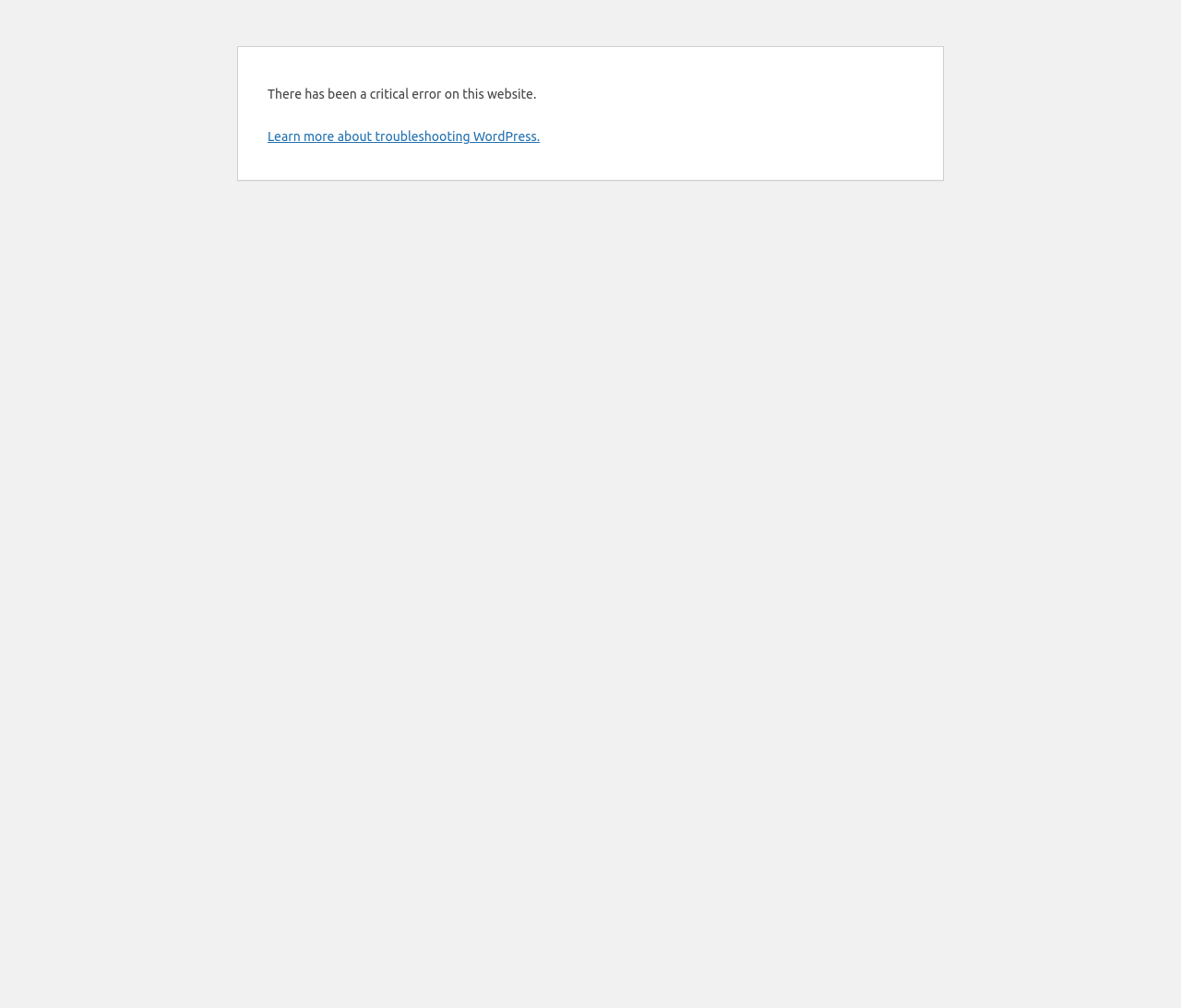Locate the bounding box of the UI element defined by this description: "Learn more about troubleshooting WordPress.". The coordinates should be given as four float numbers between 0 and 1, formatted as [left, top, right, bottom].

[0.227, 0.128, 0.457, 0.143]